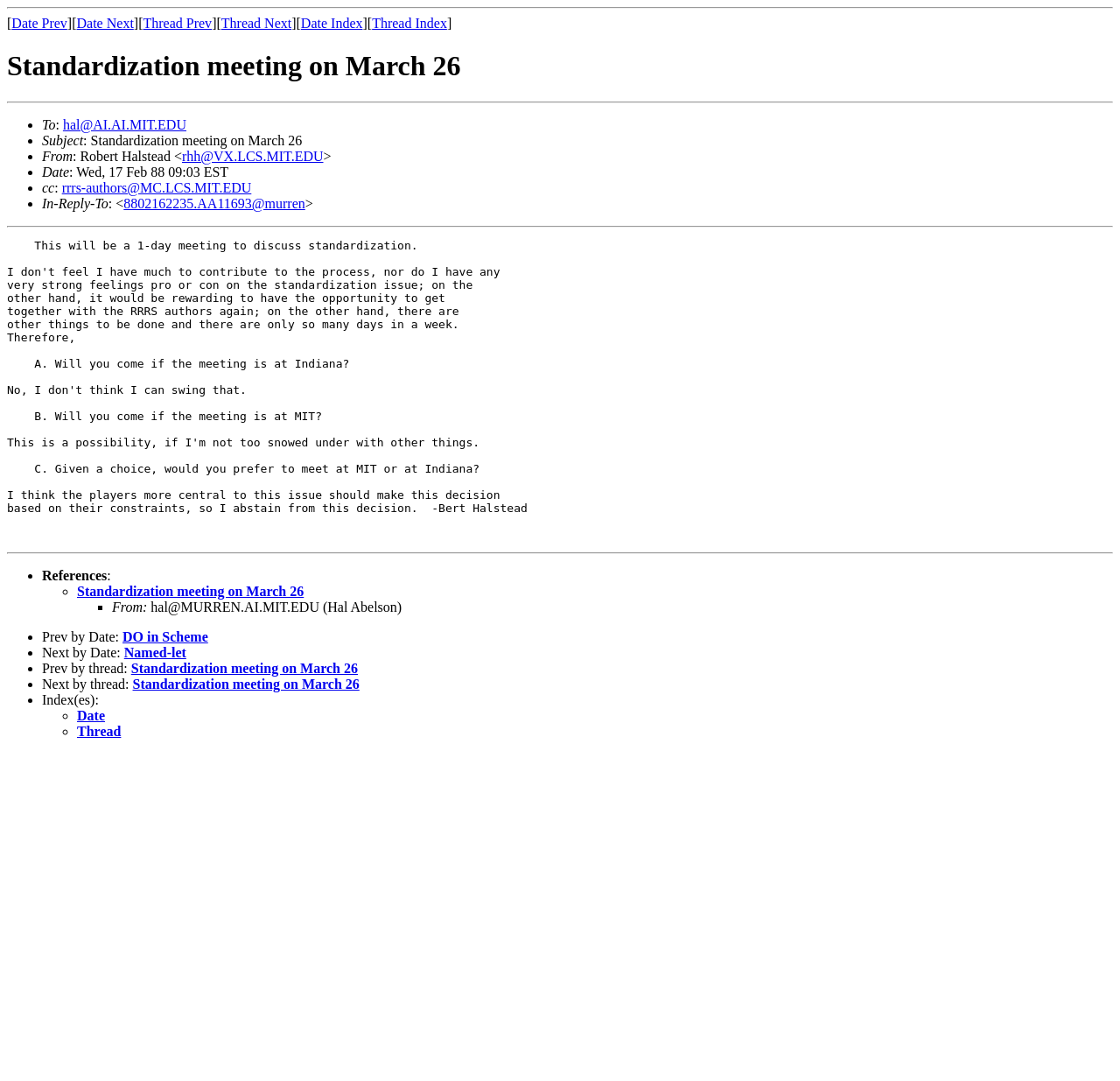Locate the bounding box coordinates of the clickable part needed for the task: "Go to the 'Tucson Home & Living' website".

None